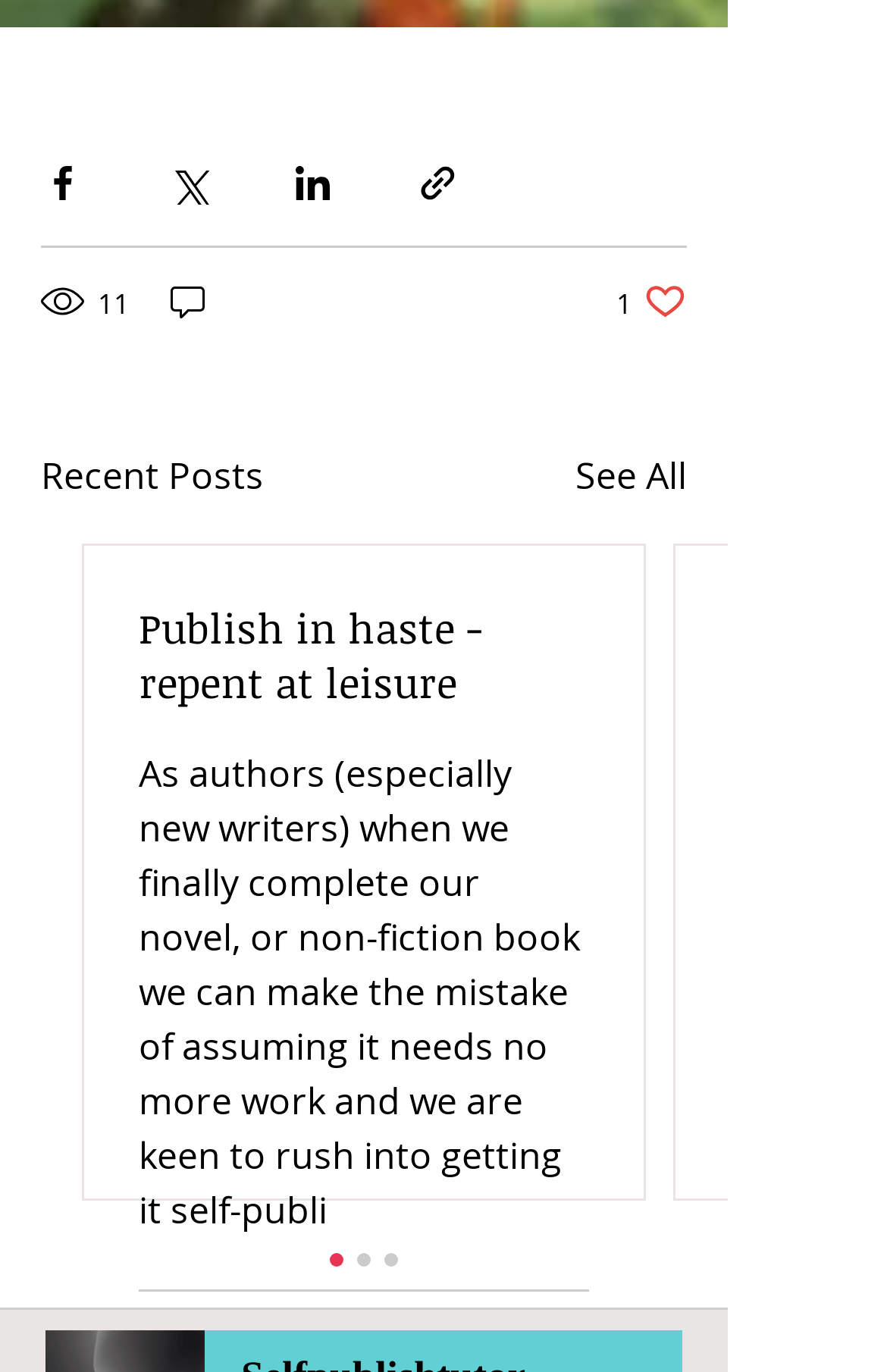What is the status of the like button on the first post?
Give a one-word or short-phrase answer derived from the screenshot.

Not marked as liked